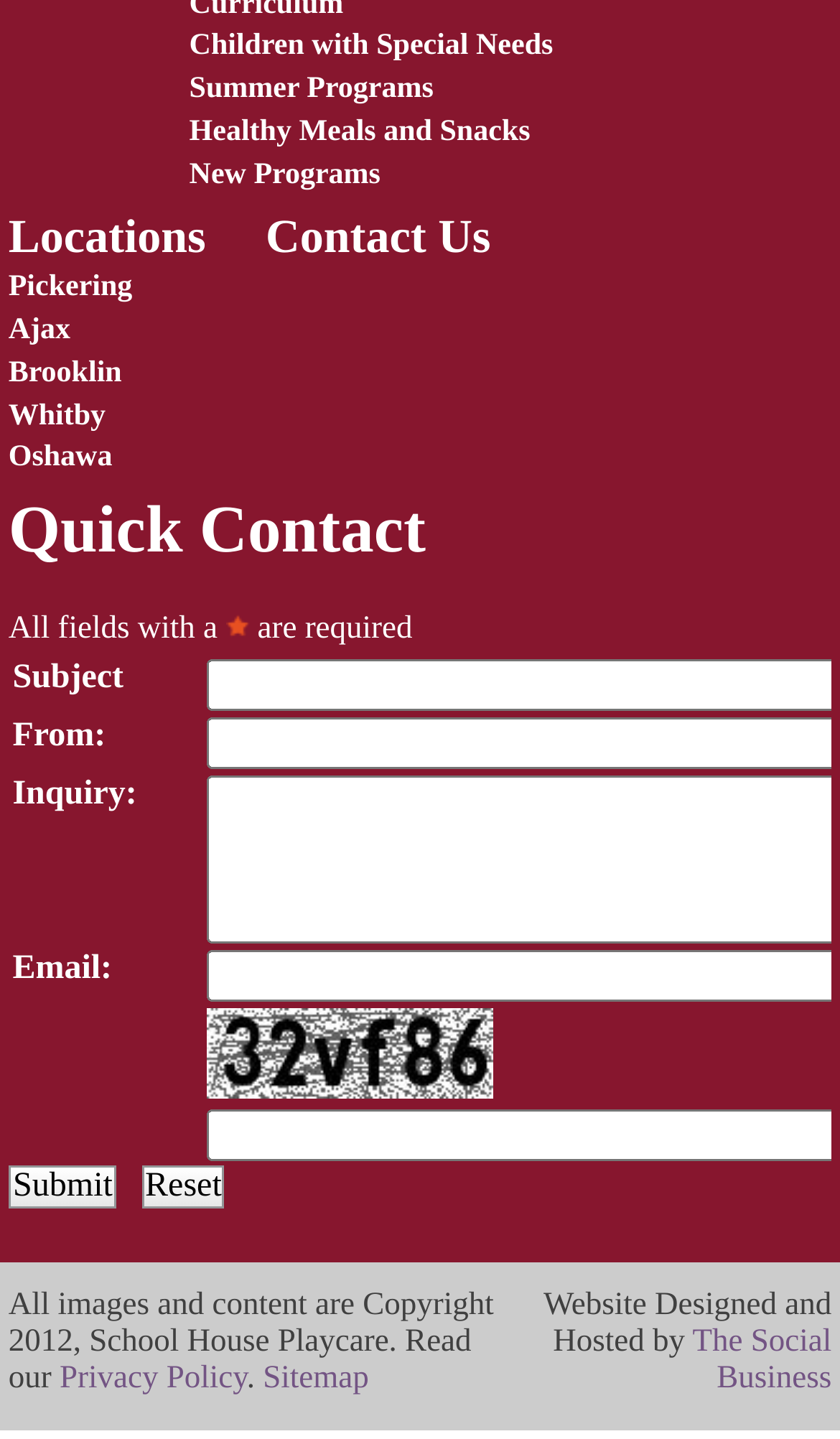Please identify the bounding box coordinates of the area that needs to be clicked to fulfill the following instruction: "Visit the Locations page."

[0.01, 0.145, 0.245, 0.189]